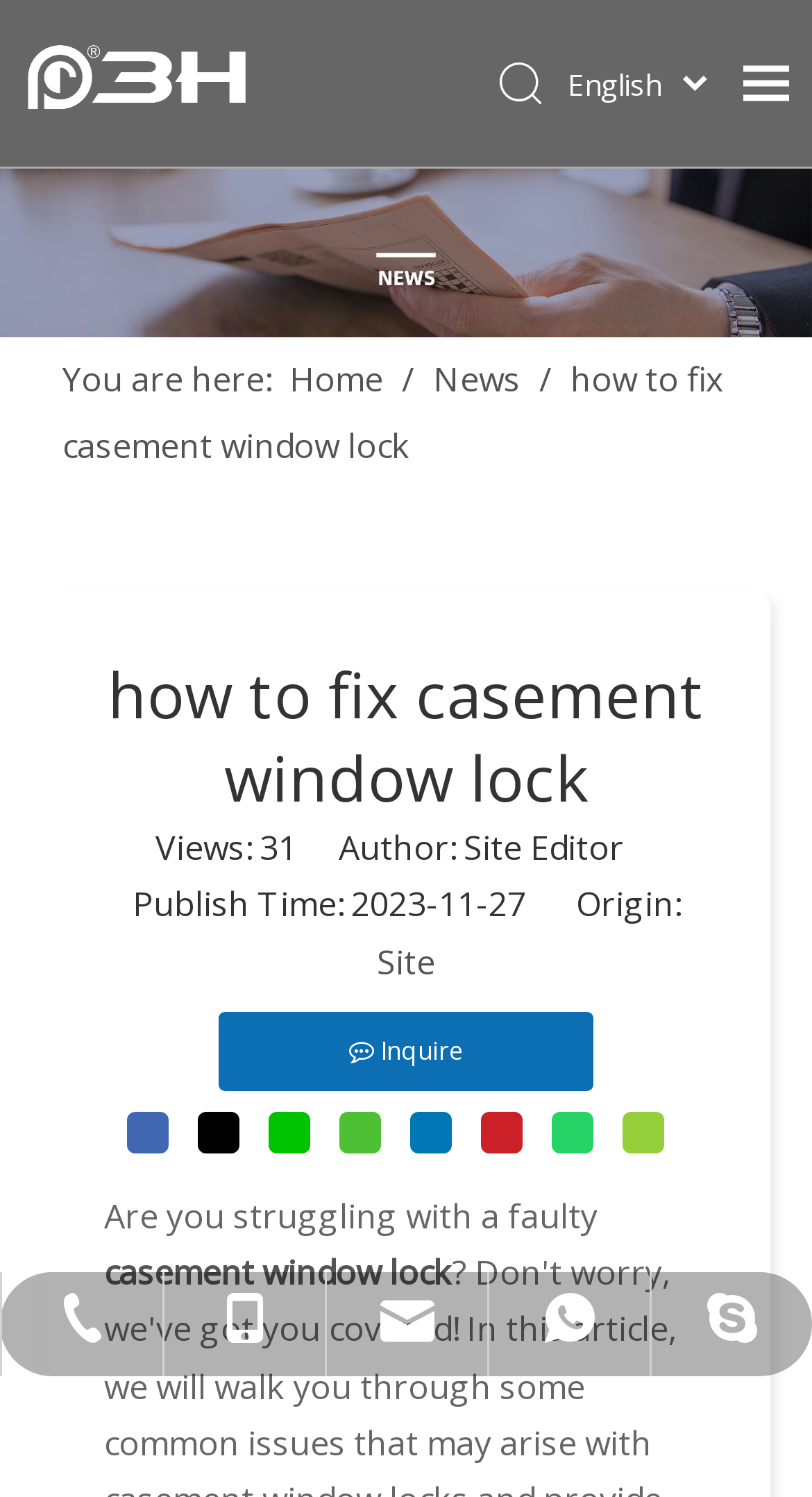Specify the bounding box coordinates (top-left x, top-left y, bottom-right x, bottom-right y) of the UI element in the screenshot that matches this description: parent_node: +86 757 66851321

[0.003, 0.85, 0.2, 0.919]